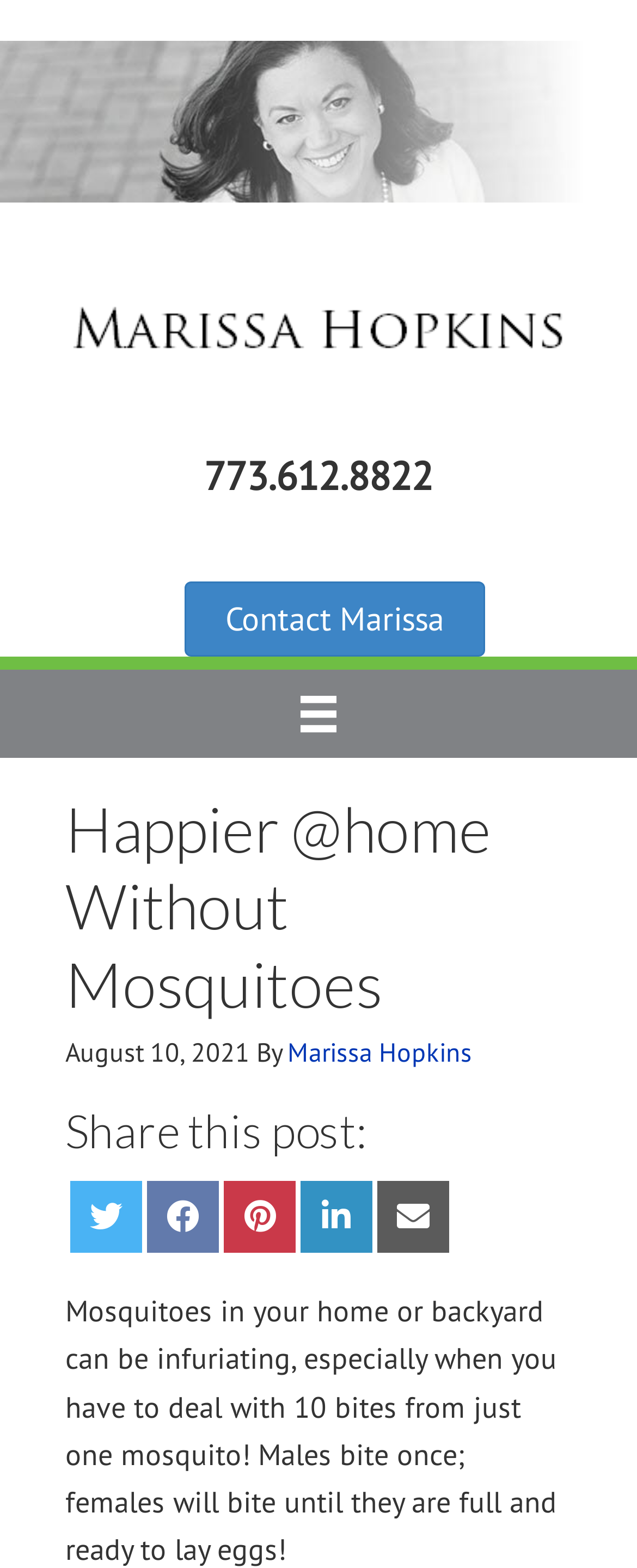Answer the following in one word or a short phrase: 
What is the topic of the article?

Mosquitoes